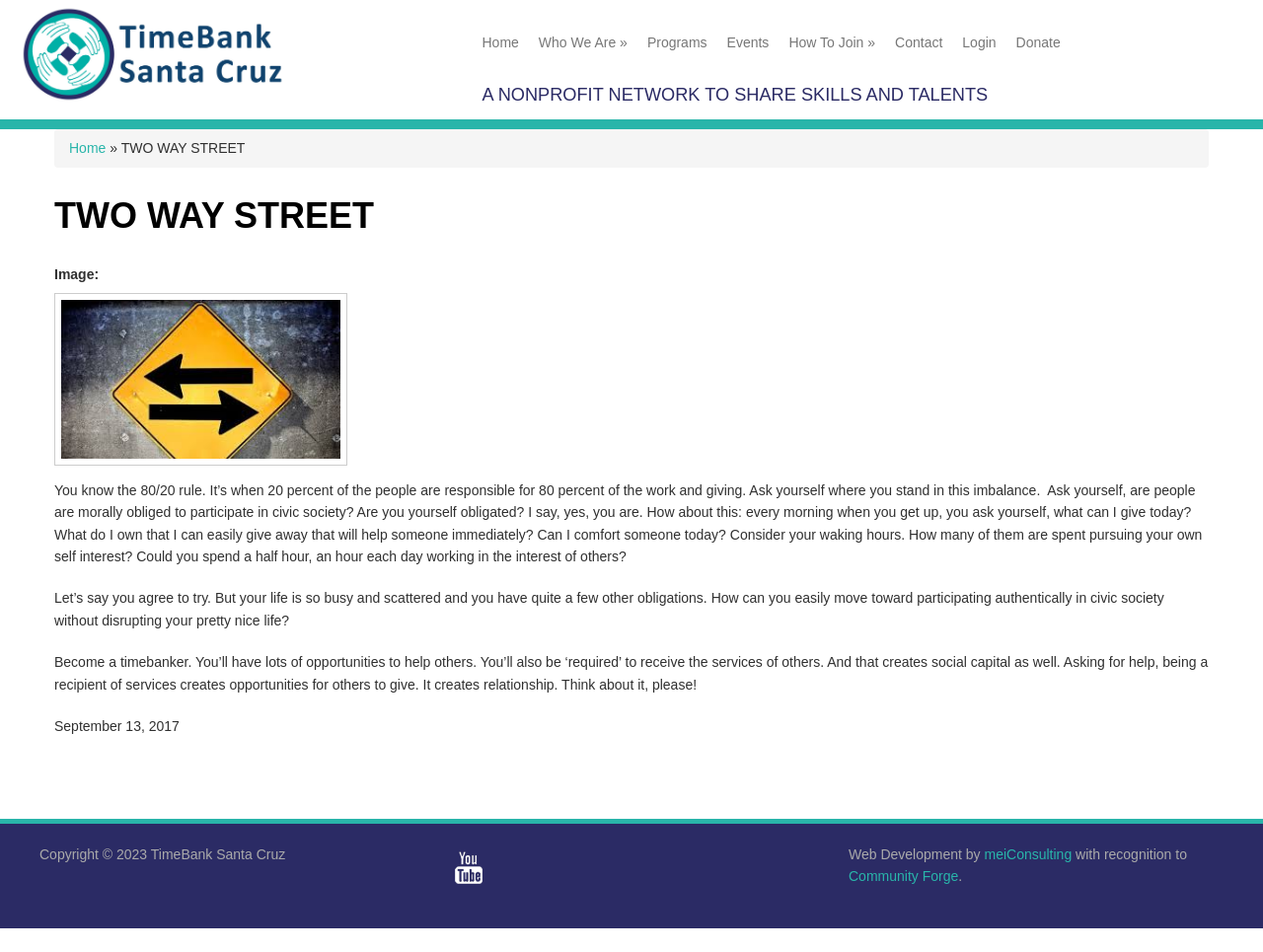Answer the following query concisely with a single word or phrase:
Who developed the webpage?

meiConsulting